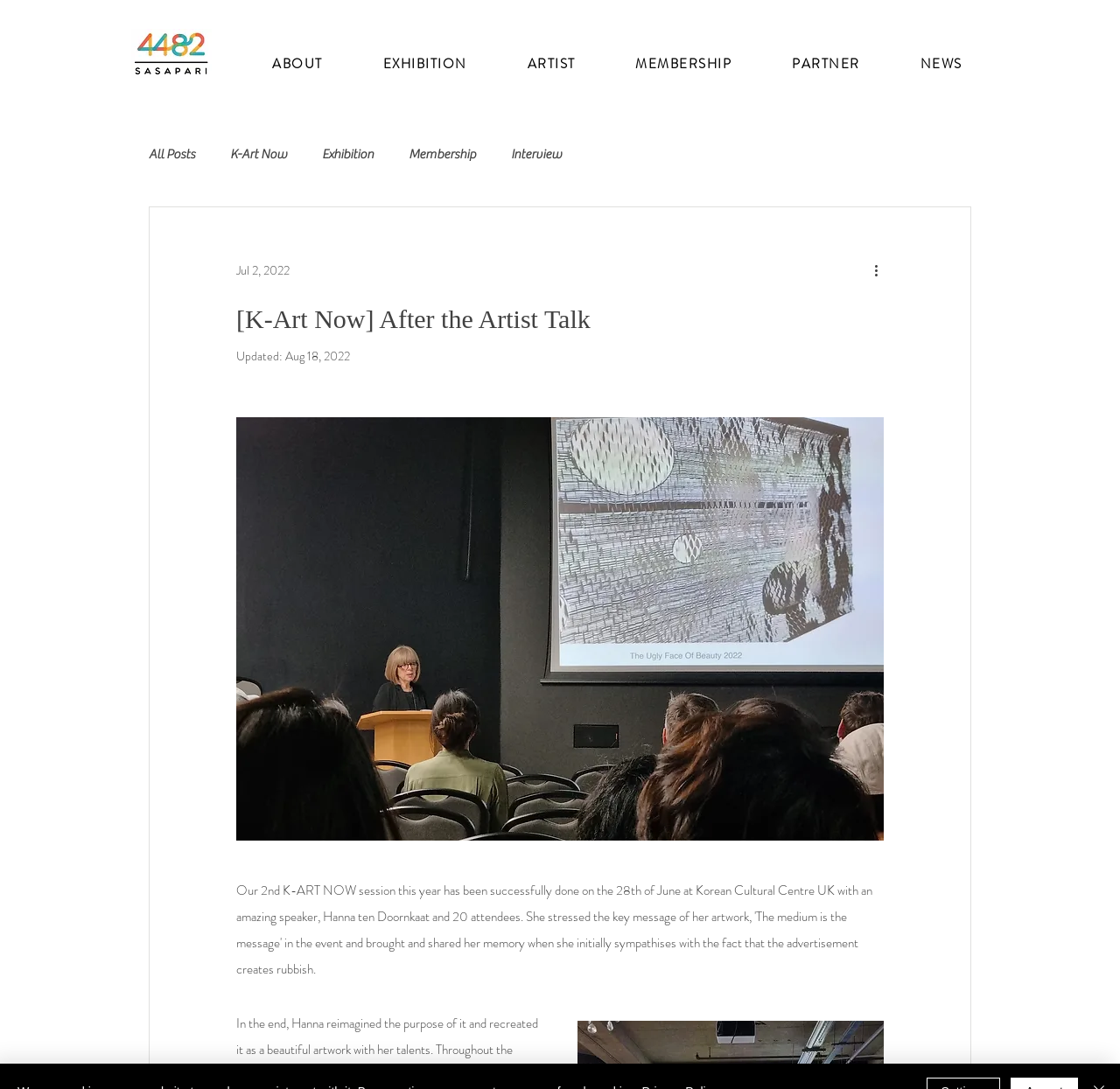Generate the text of the webpage's primary heading.

[K-Art Now] After the Artist Talk